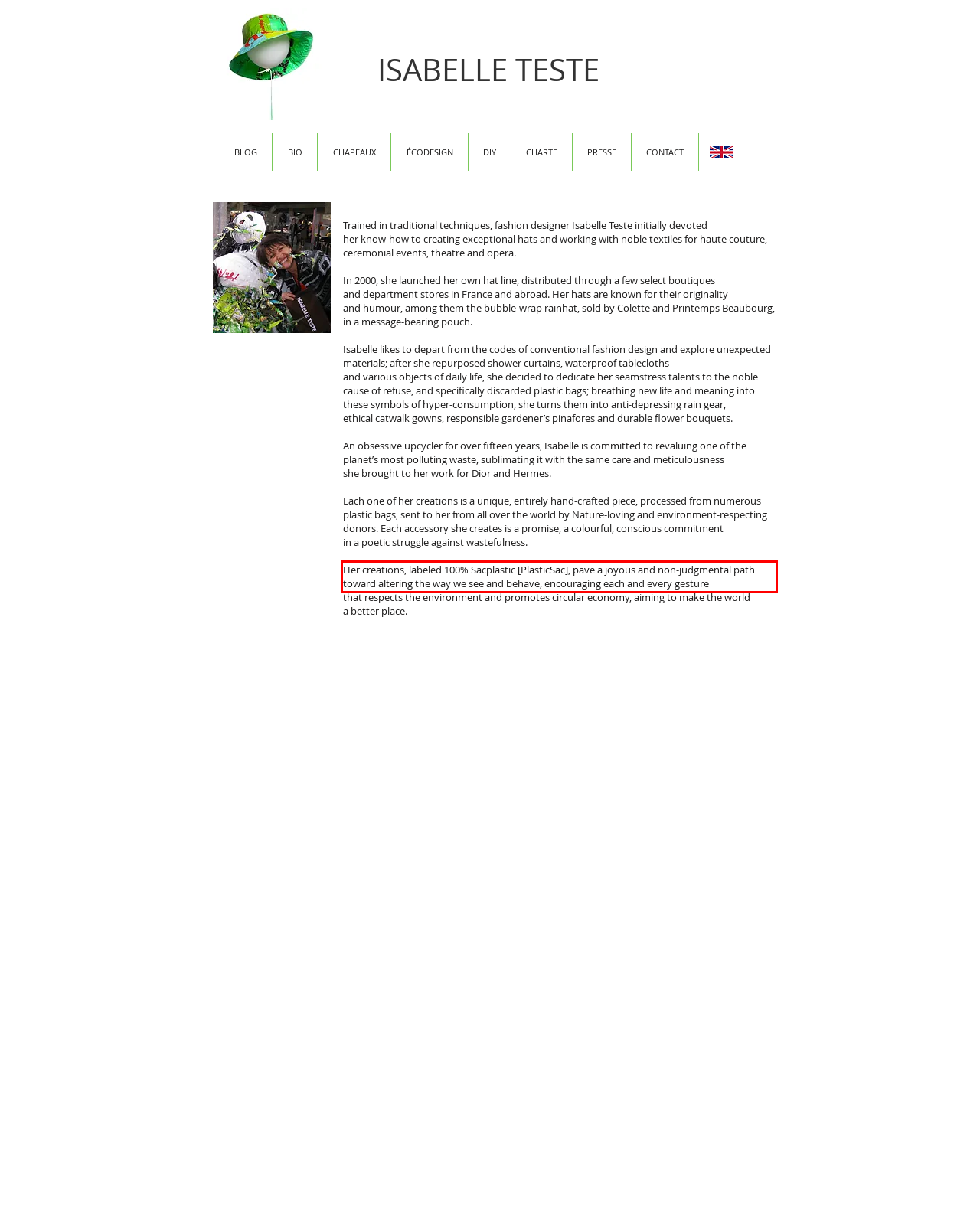You are provided with a webpage screenshot that includes a red rectangle bounding box. Extract the text content from within the bounding box using OCR.

Her creations, labeled 100% Sacplastic [PlasticSac], pave a joyous and non-judgmental path toward altering the way we see and behave, encouraging each and every gesture